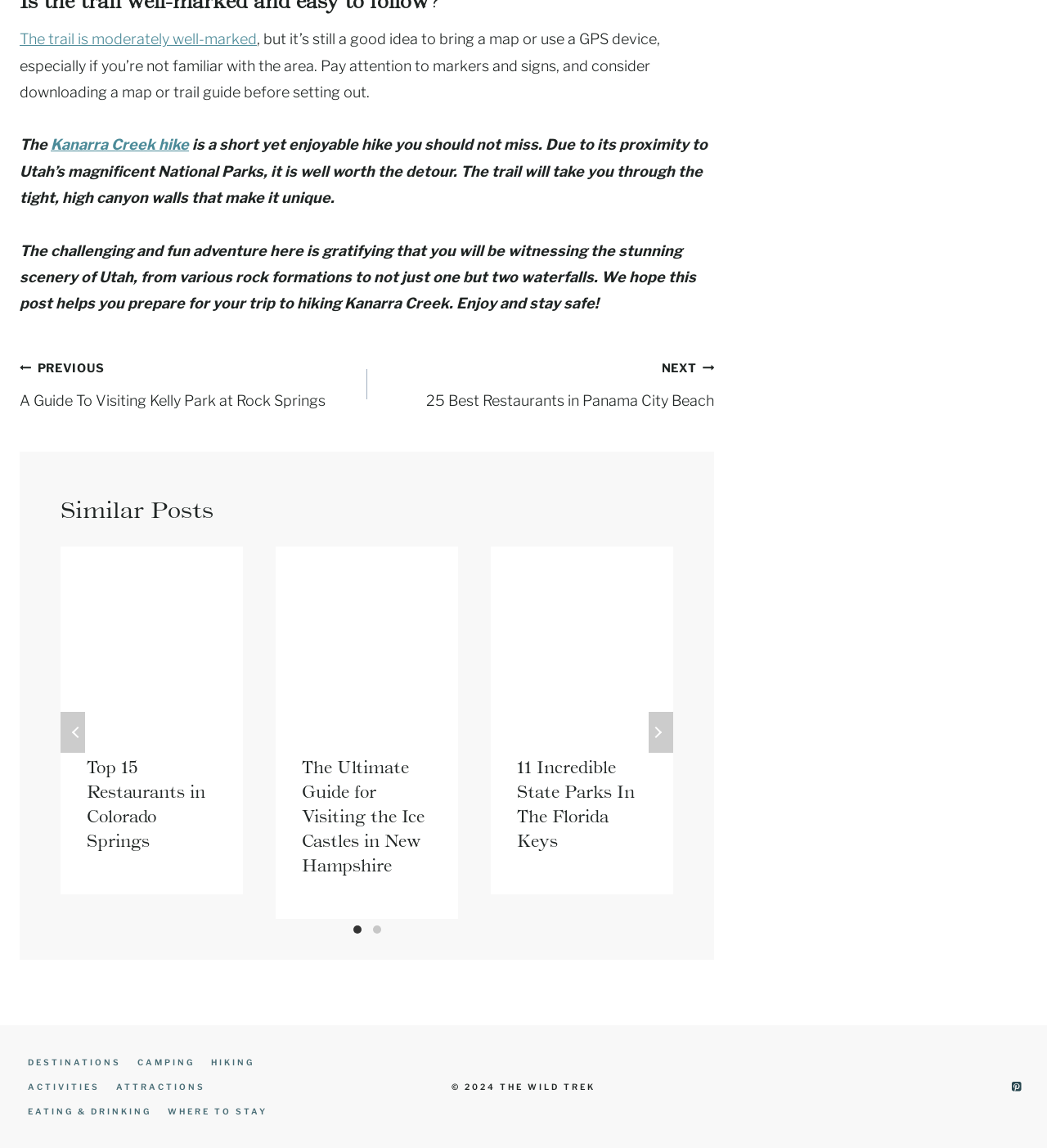What is the topic of the current article?
Can you provide an in-depth and detailed response to the question?

Based on the content of the webpage, the current article is about the Kanarra Creek hike, which is indicated by the link 'Kanarra Creek hike' and the surrounding text that describes the hike.